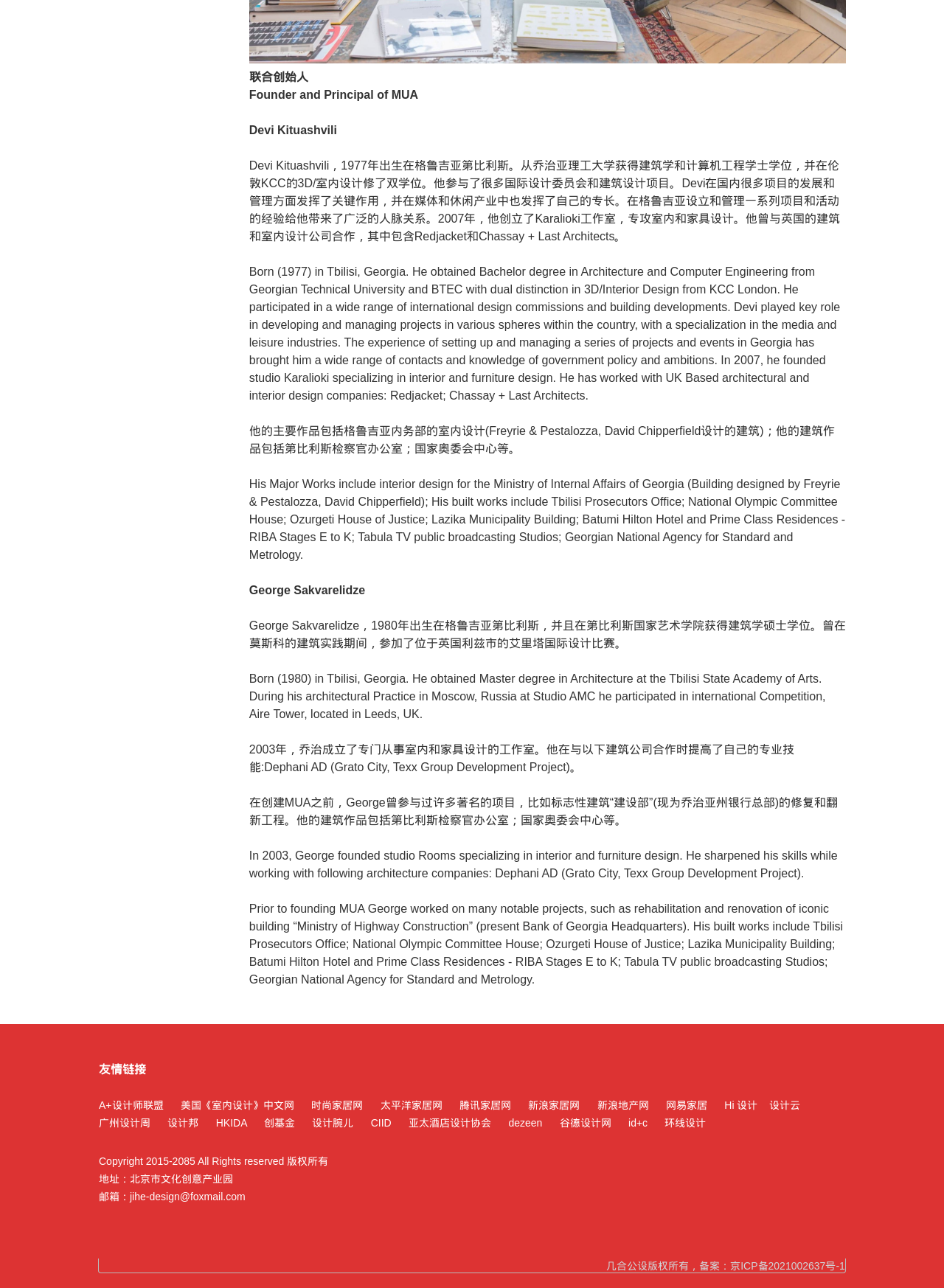Answer the following in one word or a short phrase: 
What is the purpose of the links at the bottom of the webpage?

Friendship links